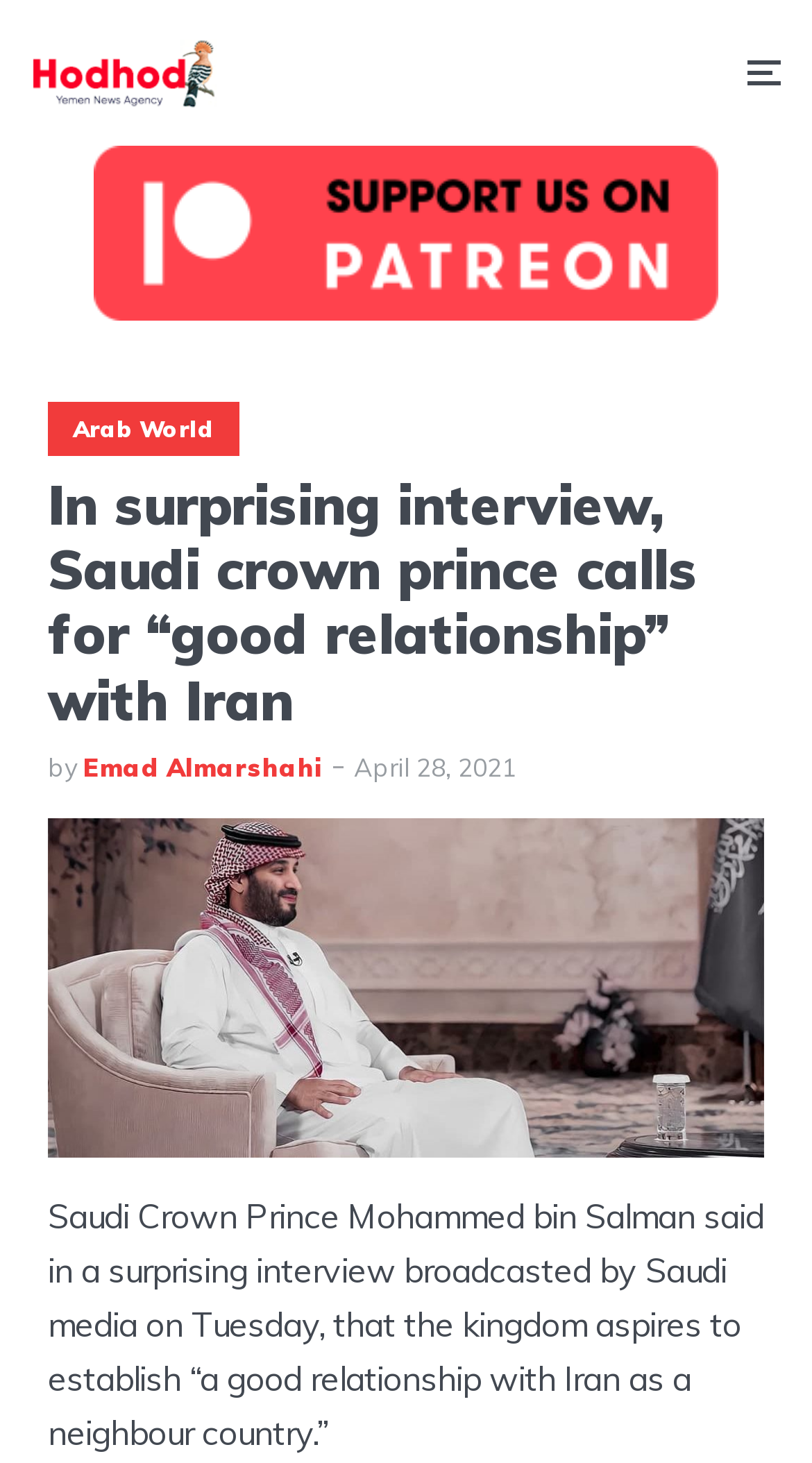Analyze the image and provide a detailed answer to the question: What is the date of the article?

The date of the article is mentioned below the author's name, which is April 28, 2021.